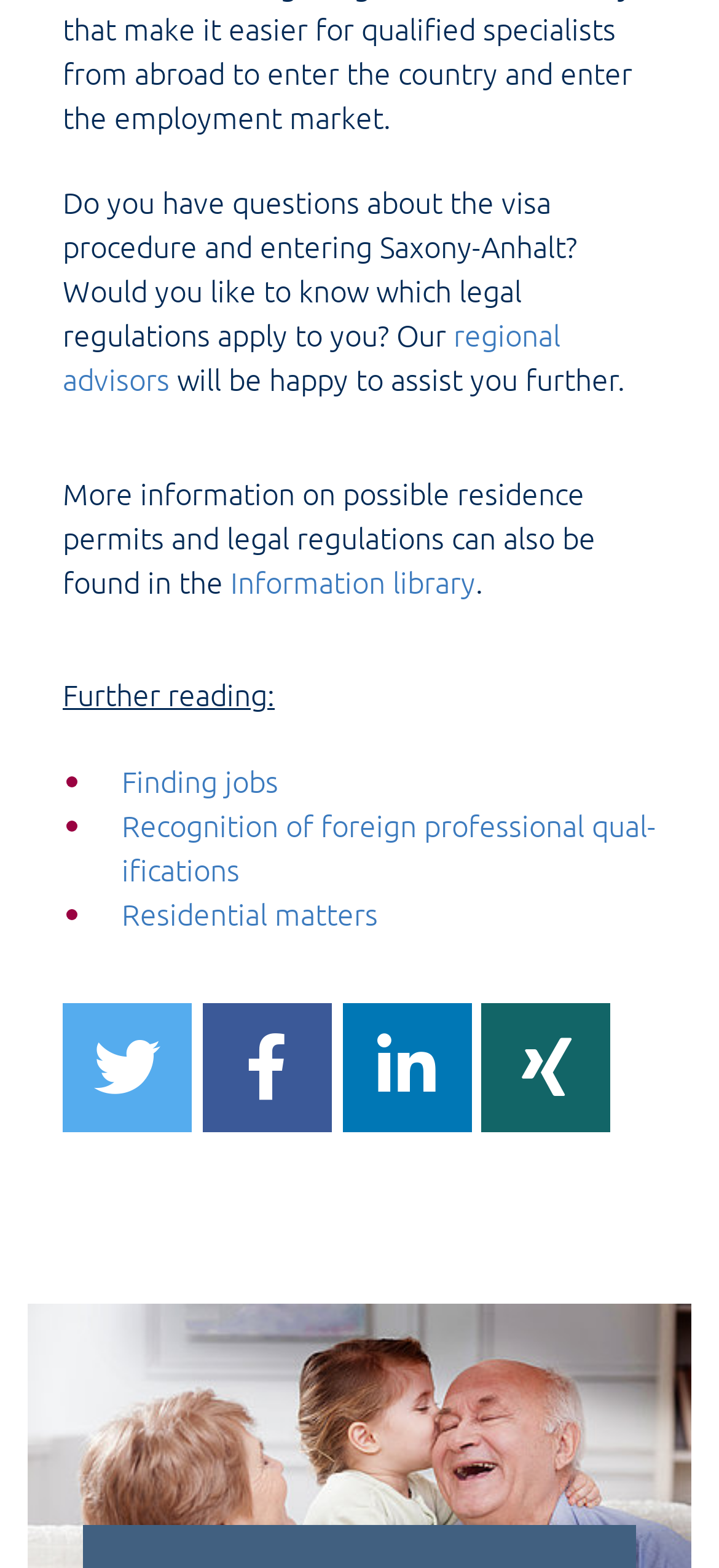Can you identify the bounding box coordinates of the clickable region needed to carry out this instruction: 'Visit the Information library'? The coordinates should be four float numbers within the range of 0 to 1, stated as [left, top, right, bottom].

[0.321, 0.357, 0.662, 0.383]